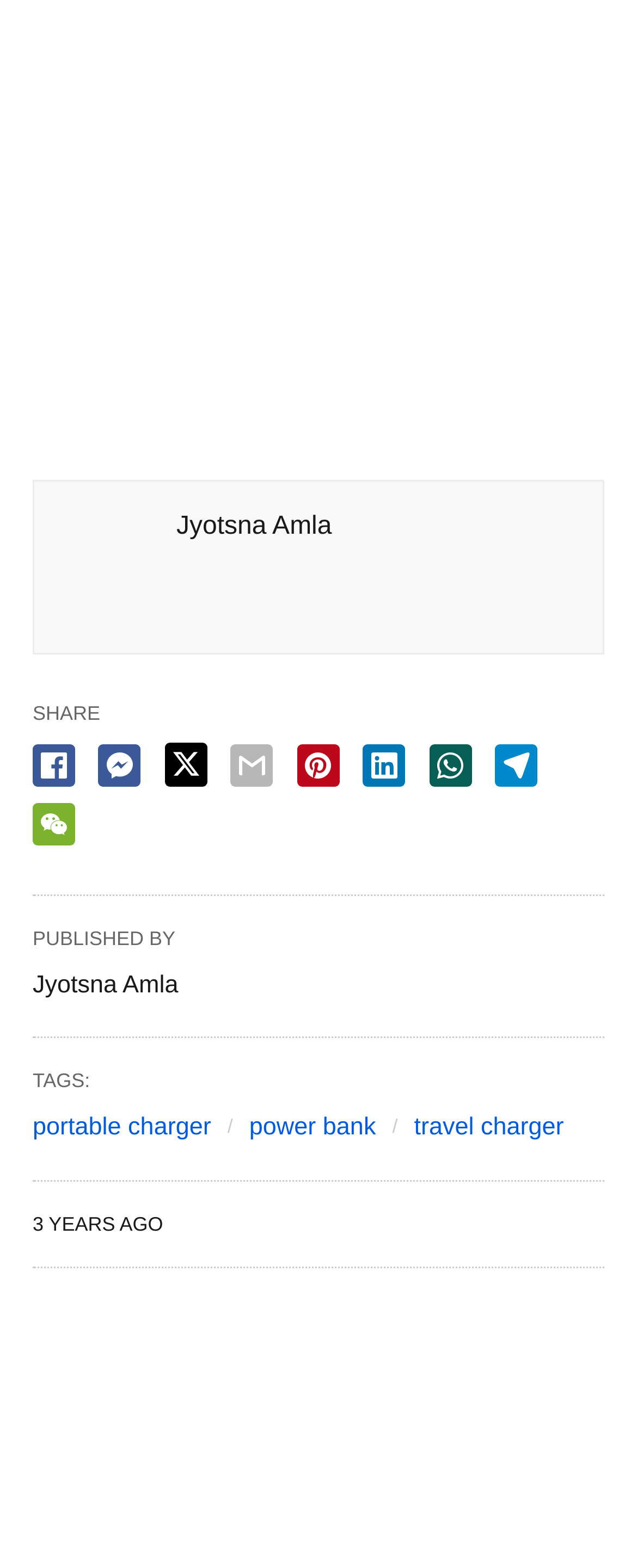Locate the bounding box coordinates of the segment that needs to be clicked to meet this instruction: "Share on LinkedIn".

[0.57, 0.474, 0.637, 0.501]